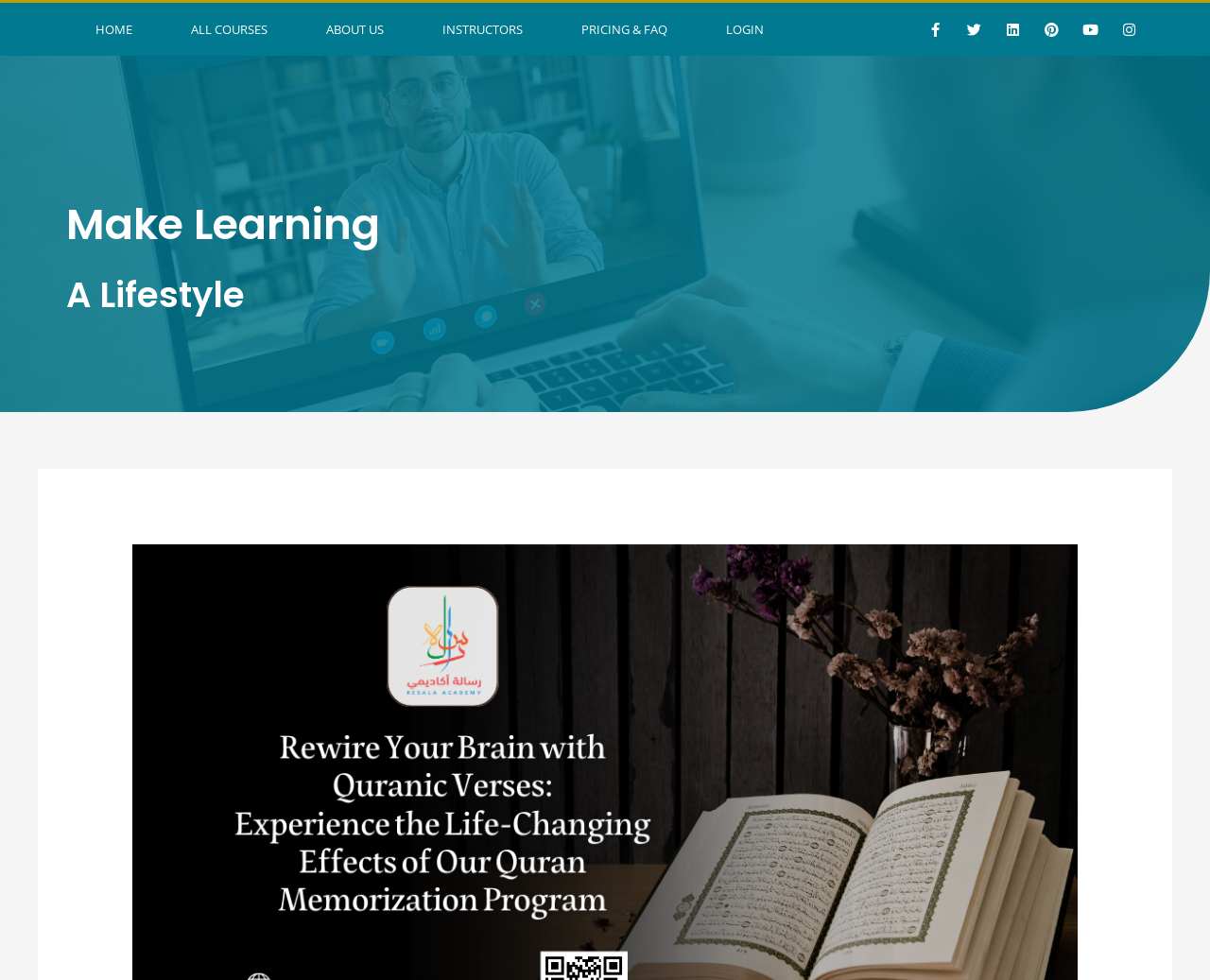What is the second part of the heading?
Look at the image and respond with a one-word or short phrase answer.

A Lifestyle